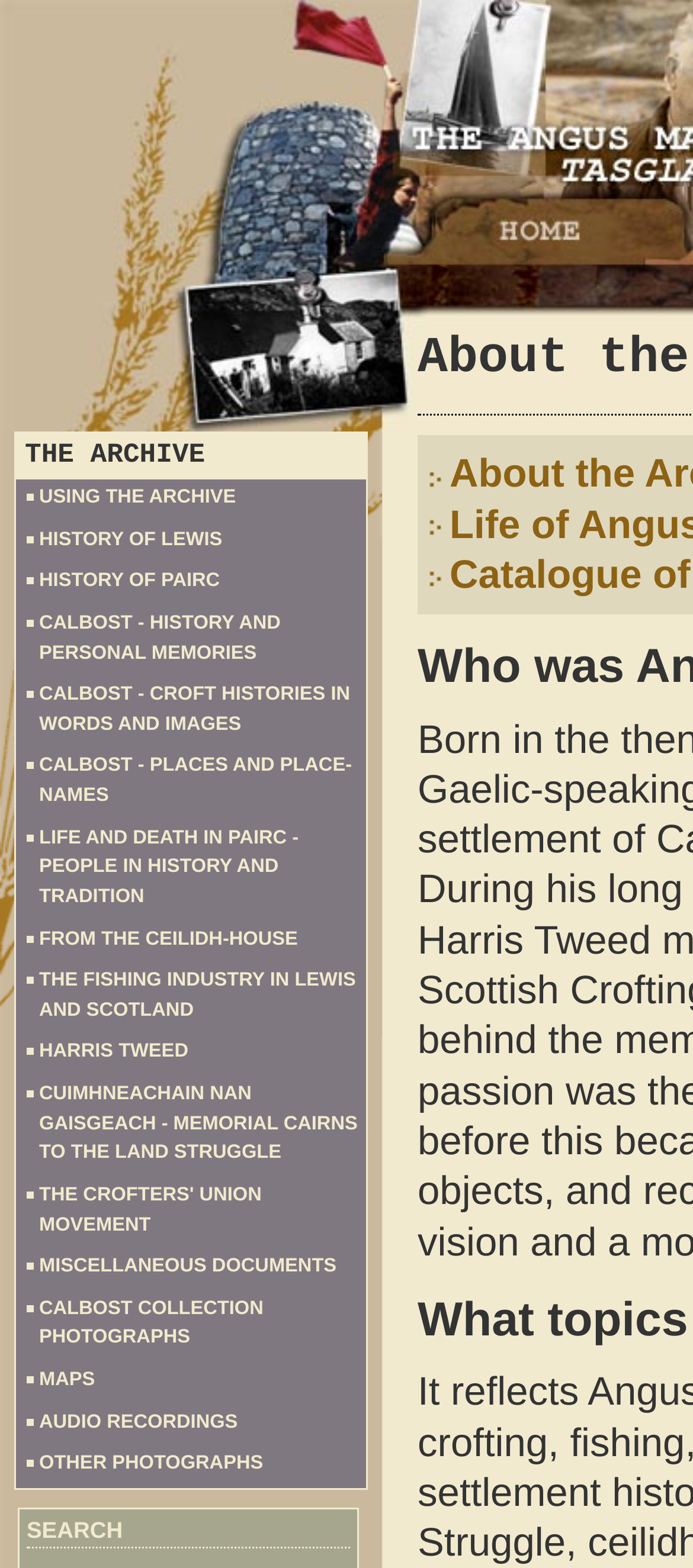Please identify the bounding box coordinates of the clickable element to fulfill the following instruction: "go to home page". The coordinates should be four float numbers between 0 and 1, i.e., [left, top, right, bottom].

[0.546, 0.156, 1.0, 0.173]